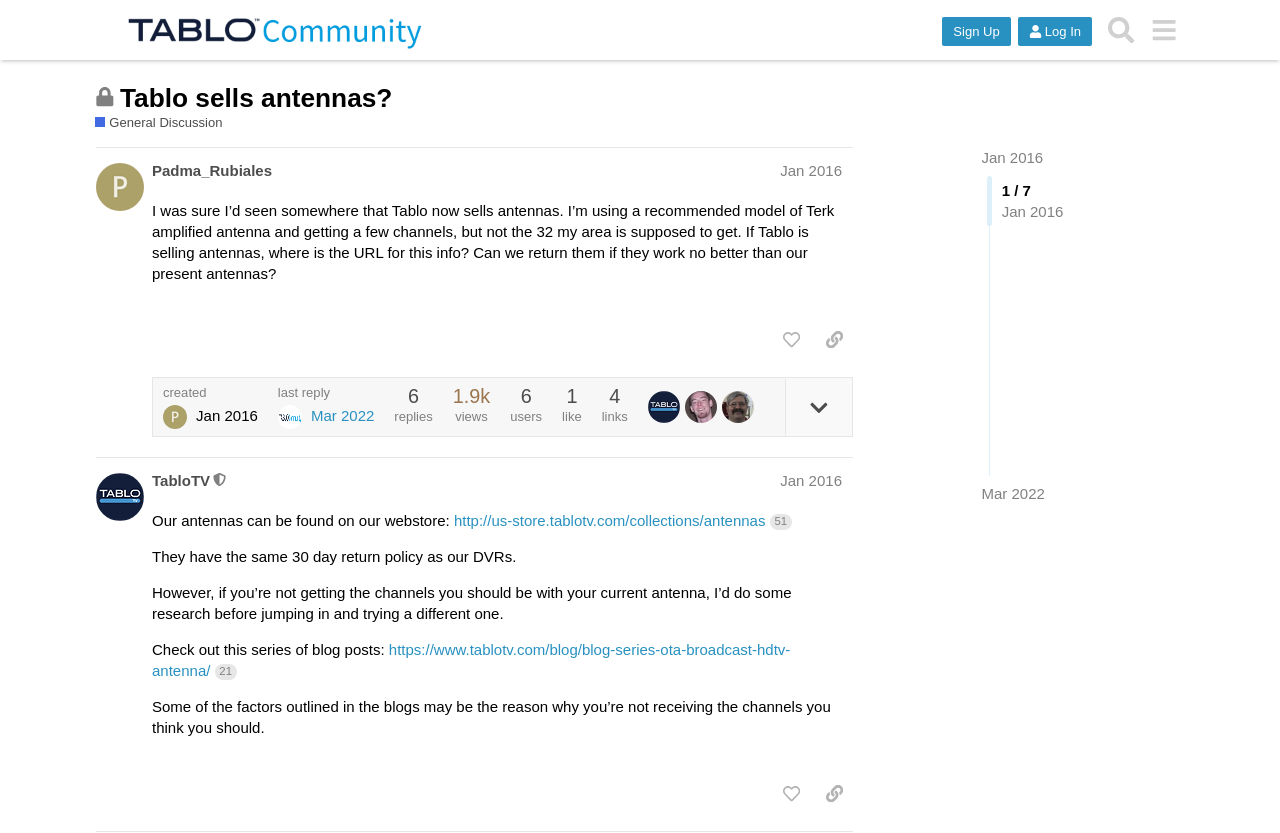Find the main header of the webpage and produce its text content.

Tablo sells antennas?